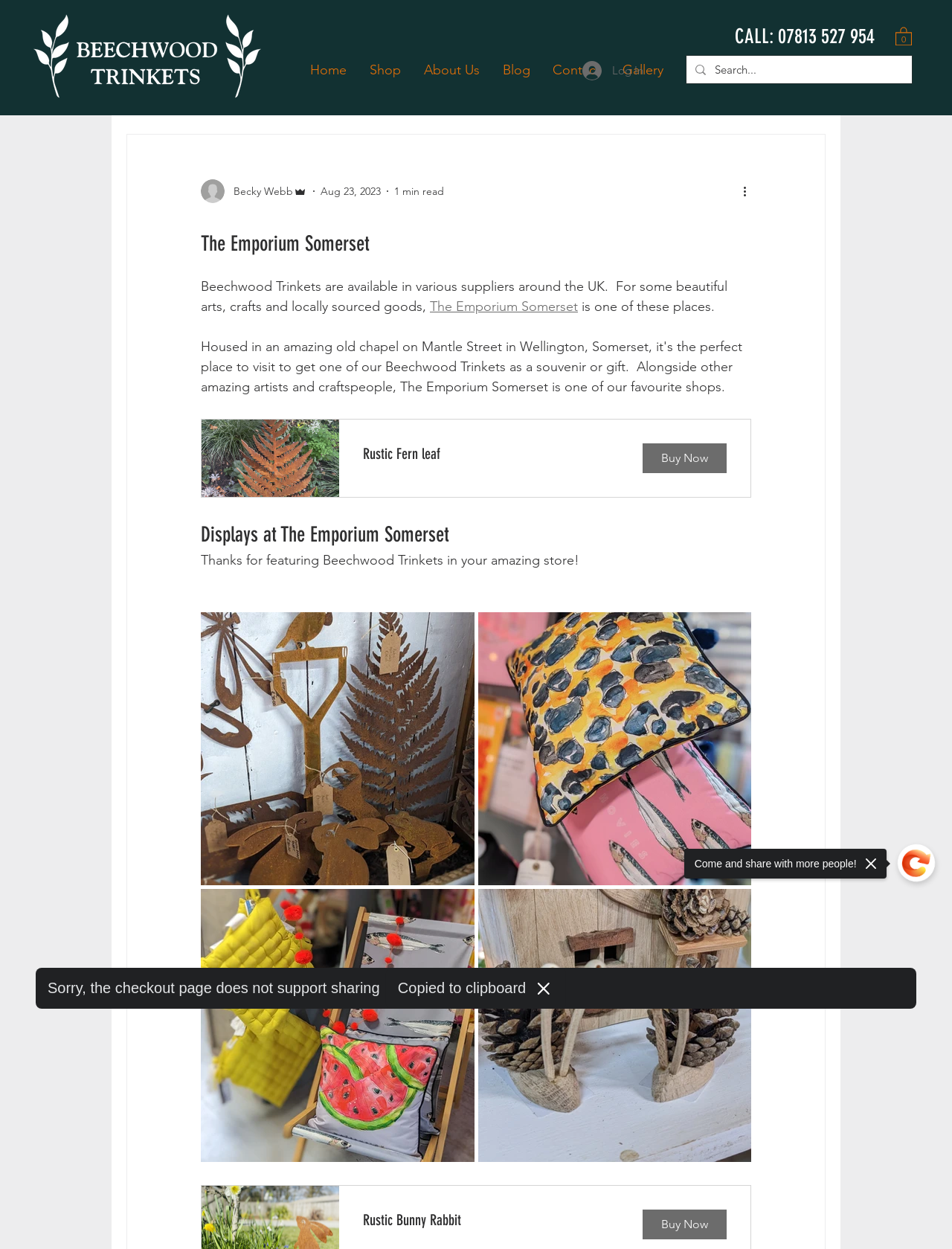Determine the bounding box coordinates of the target area to click to execute the following instruction: "Click the 'Home' link."

[0.314, 0.046, 0.377, 0.066]